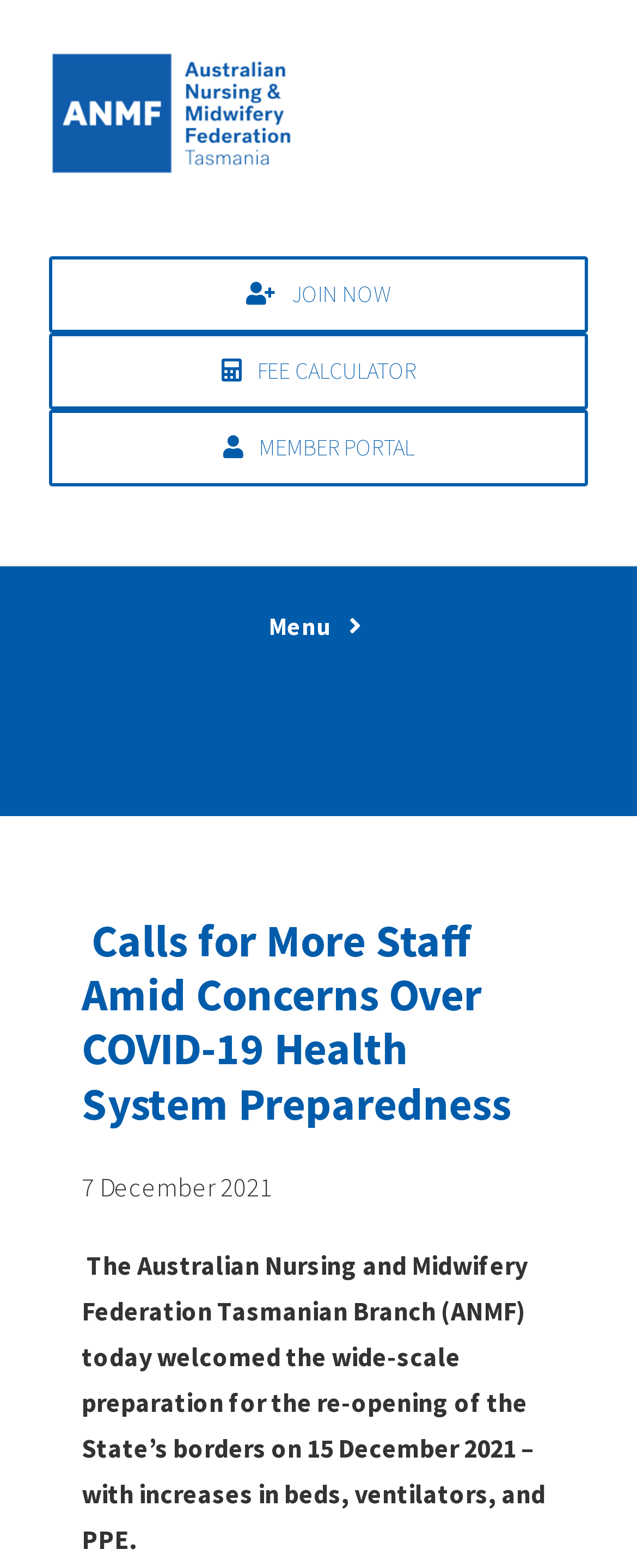Determine which piece of text is the heading of the webpage and provide it.

 Calls for More Staff Amid Concerns Over COVID-19 Health System Preparedness